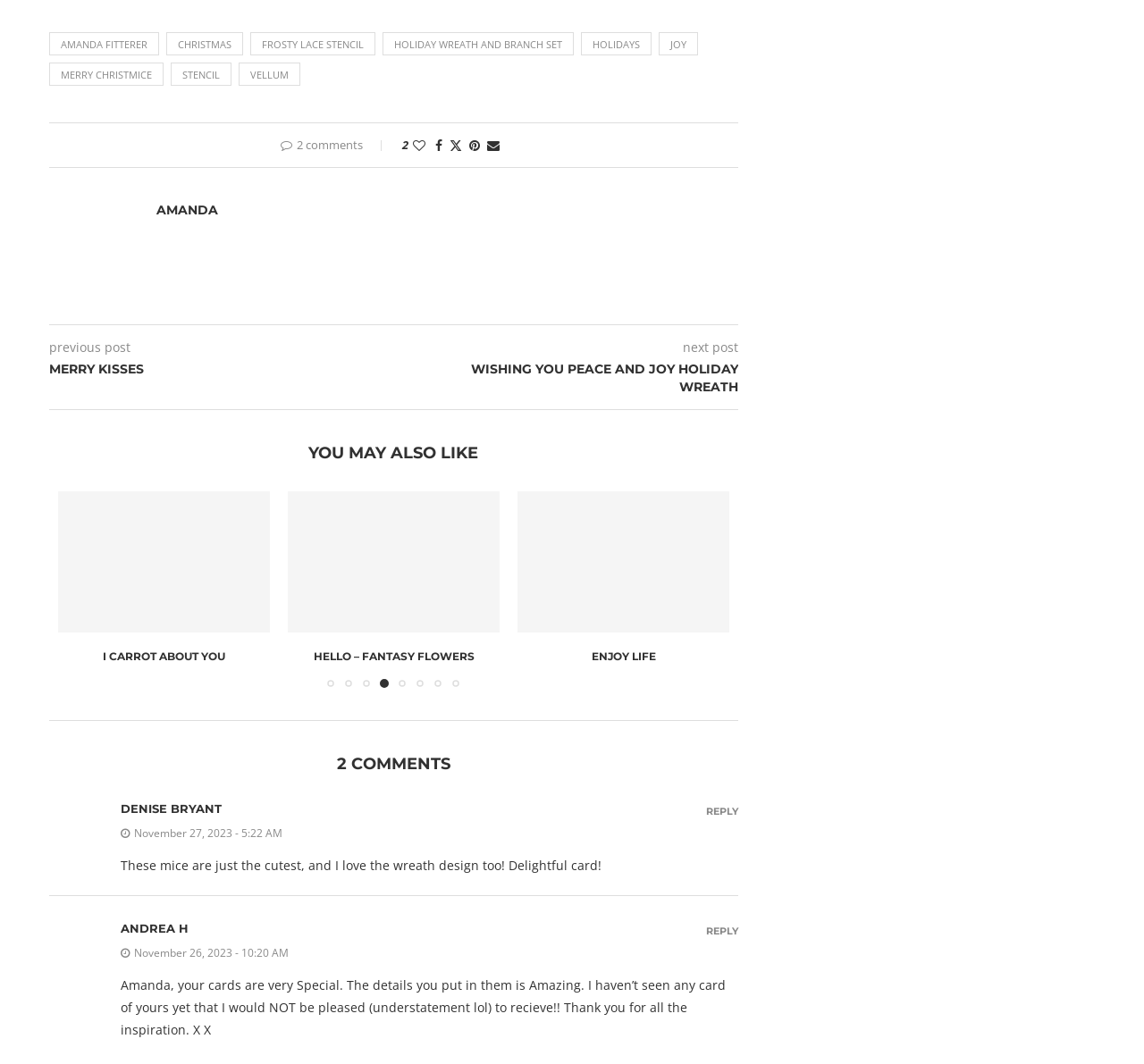What is the title of the previous post?
Give a single word or phrase answer based on the content of the image.

MERRY KISSES